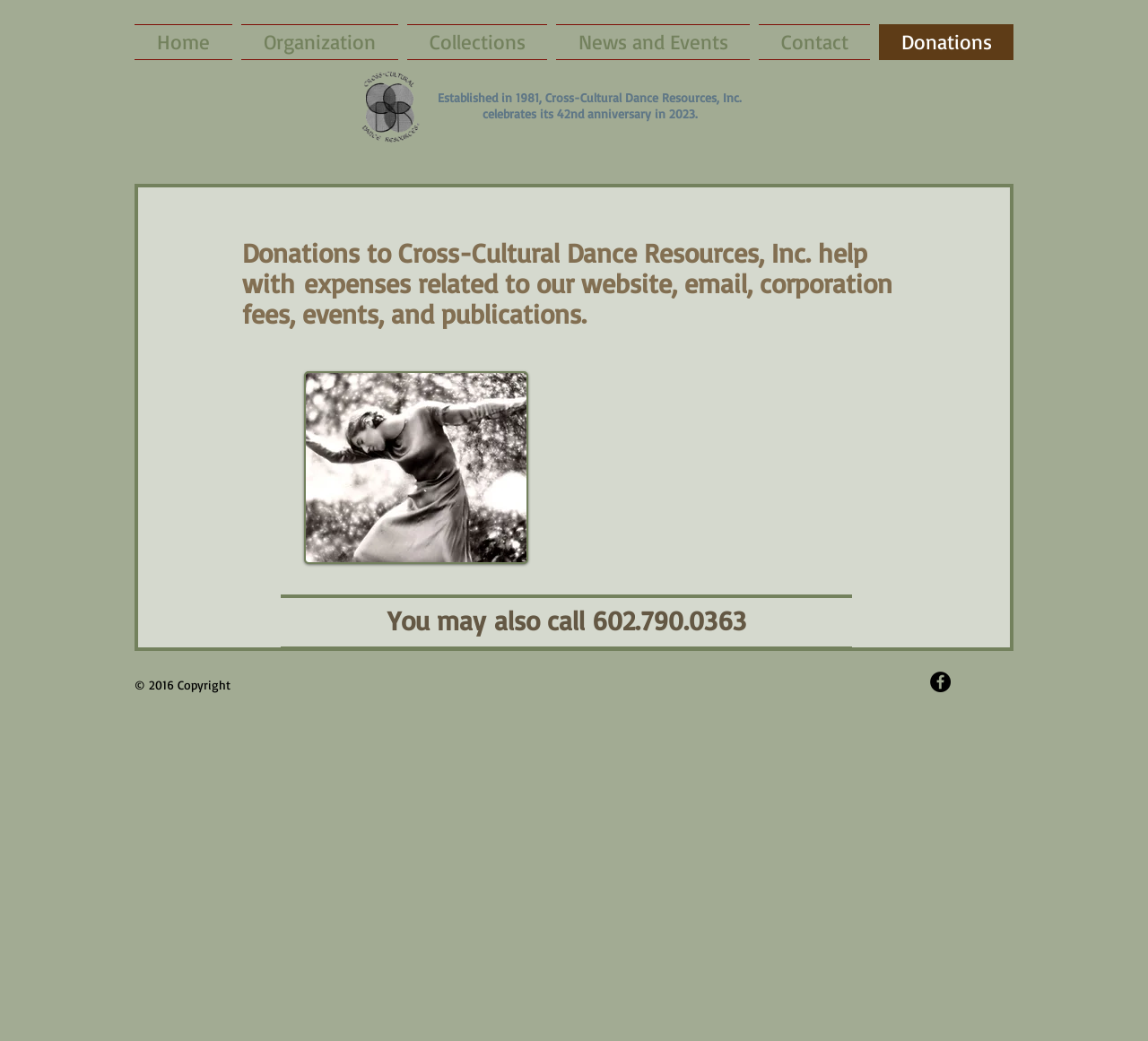What is the name of the person in the image?
Refer to the image and offer an in-depth and detailed answer to the question.

The answer can be found in the generic element which contains the image 'Gertrude Kurath.jpg'.